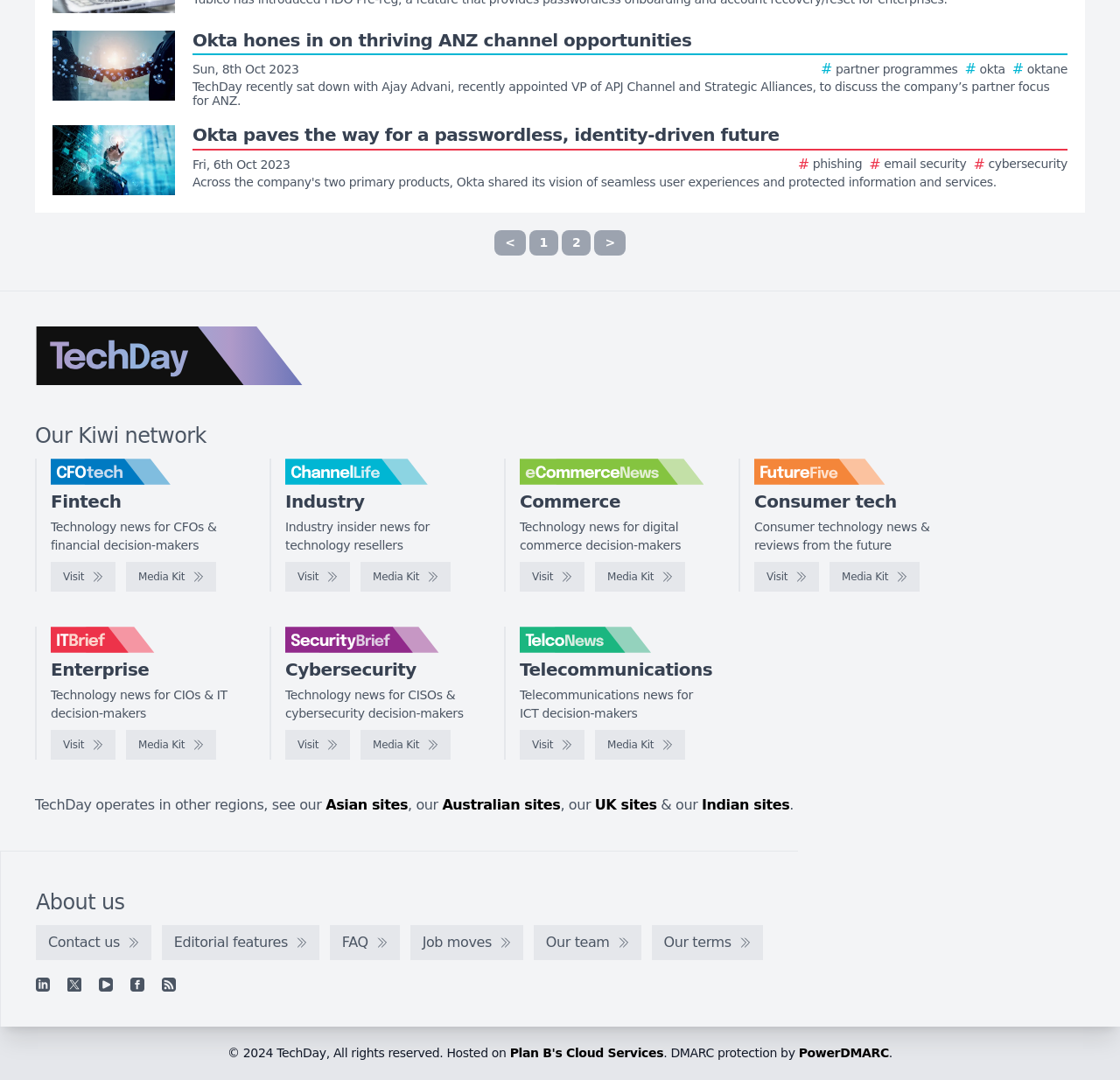Extract the bounding box coordinates for the UI element described as: "sales@mvi-audiovisual.com".

None